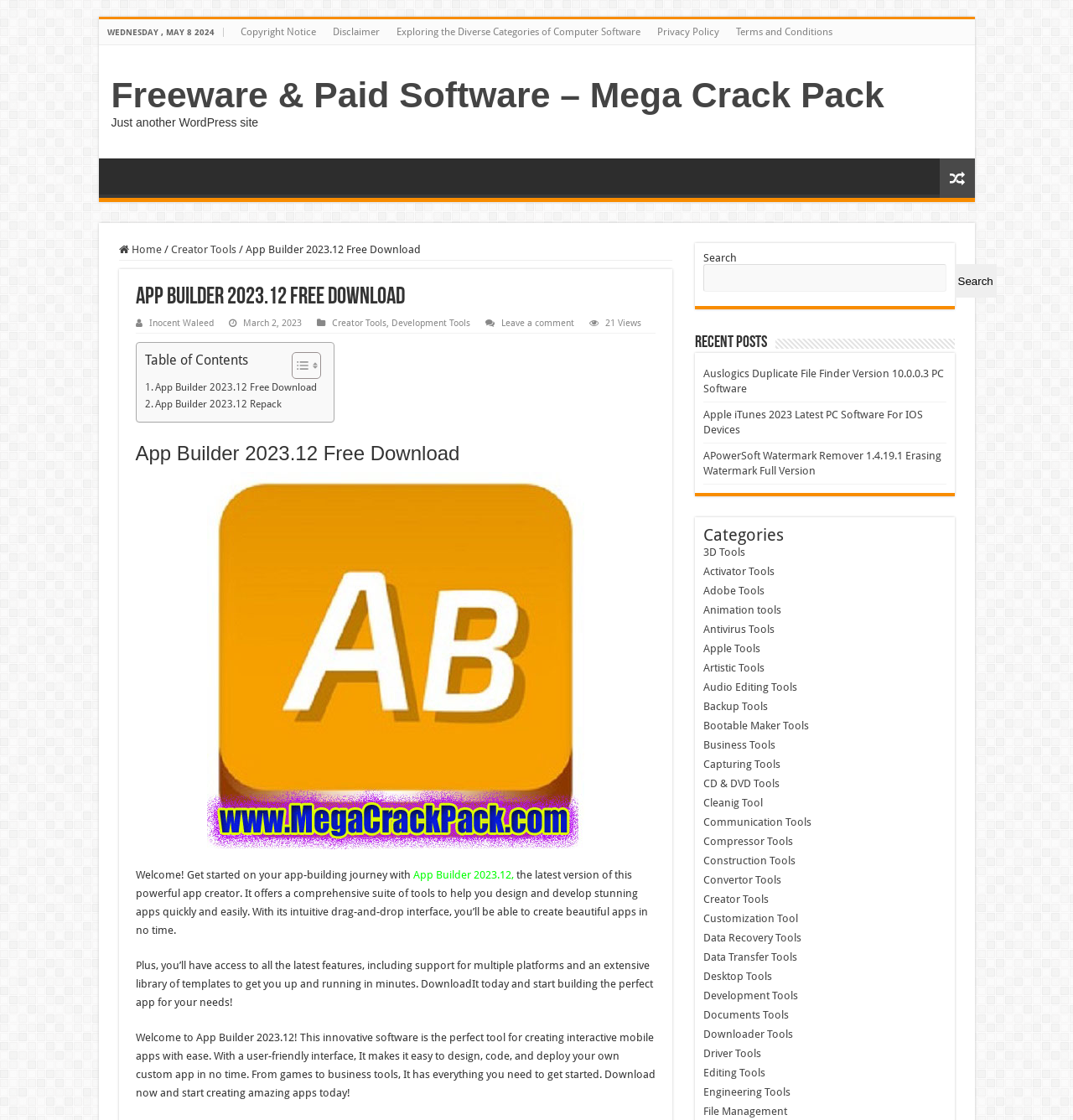Please provide a short answer using a single word or phrase for the question:
What is the date of the latest article?

March 2, 2023